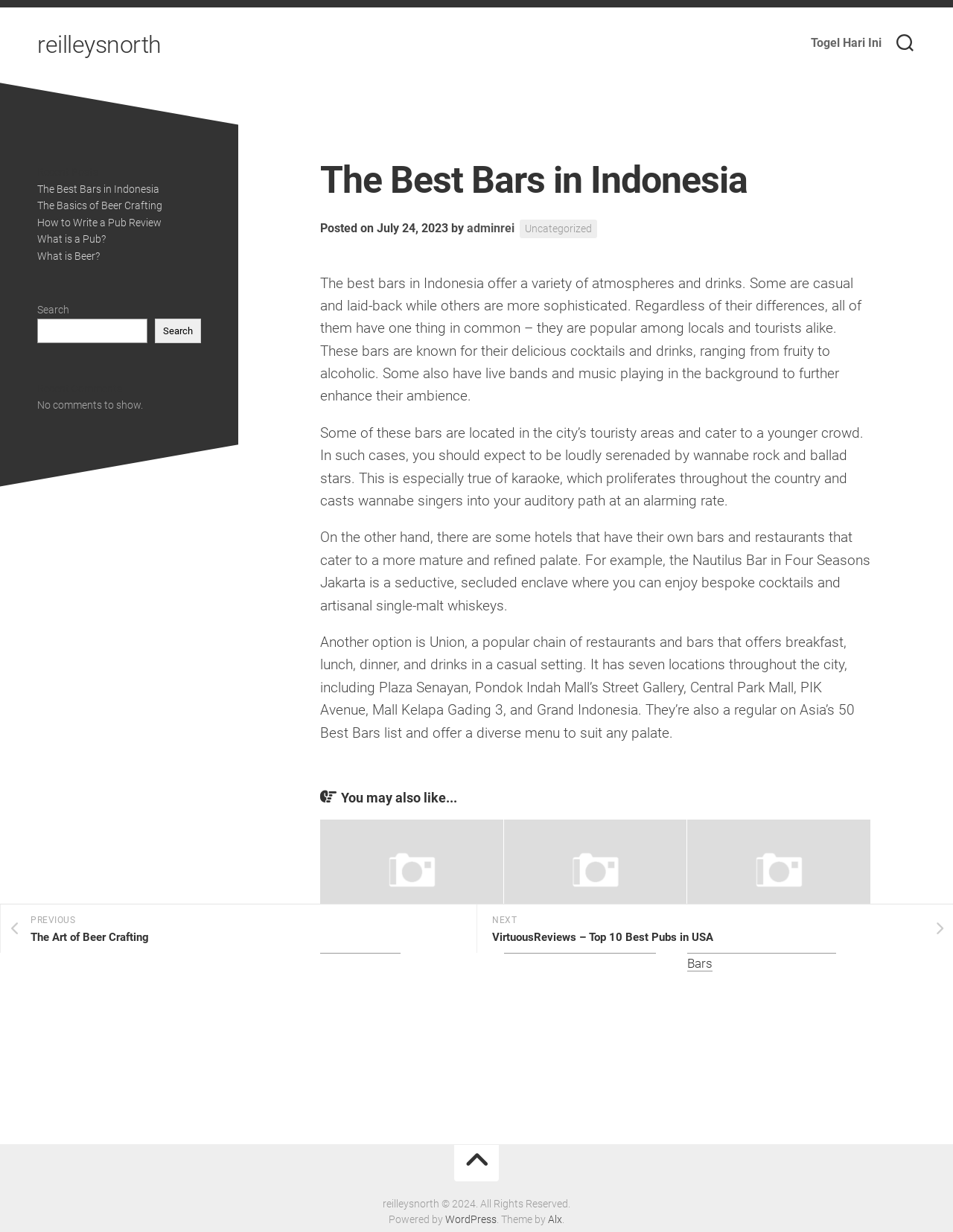Please study the image and answer the question comprehensively:
What is the name of the hotel with a seductive bar?

I determined the name of the hotel by reading the paragraph that describes the Nautilus Bar in Four Seasons Jakarta as a seductive, secluded enclave.